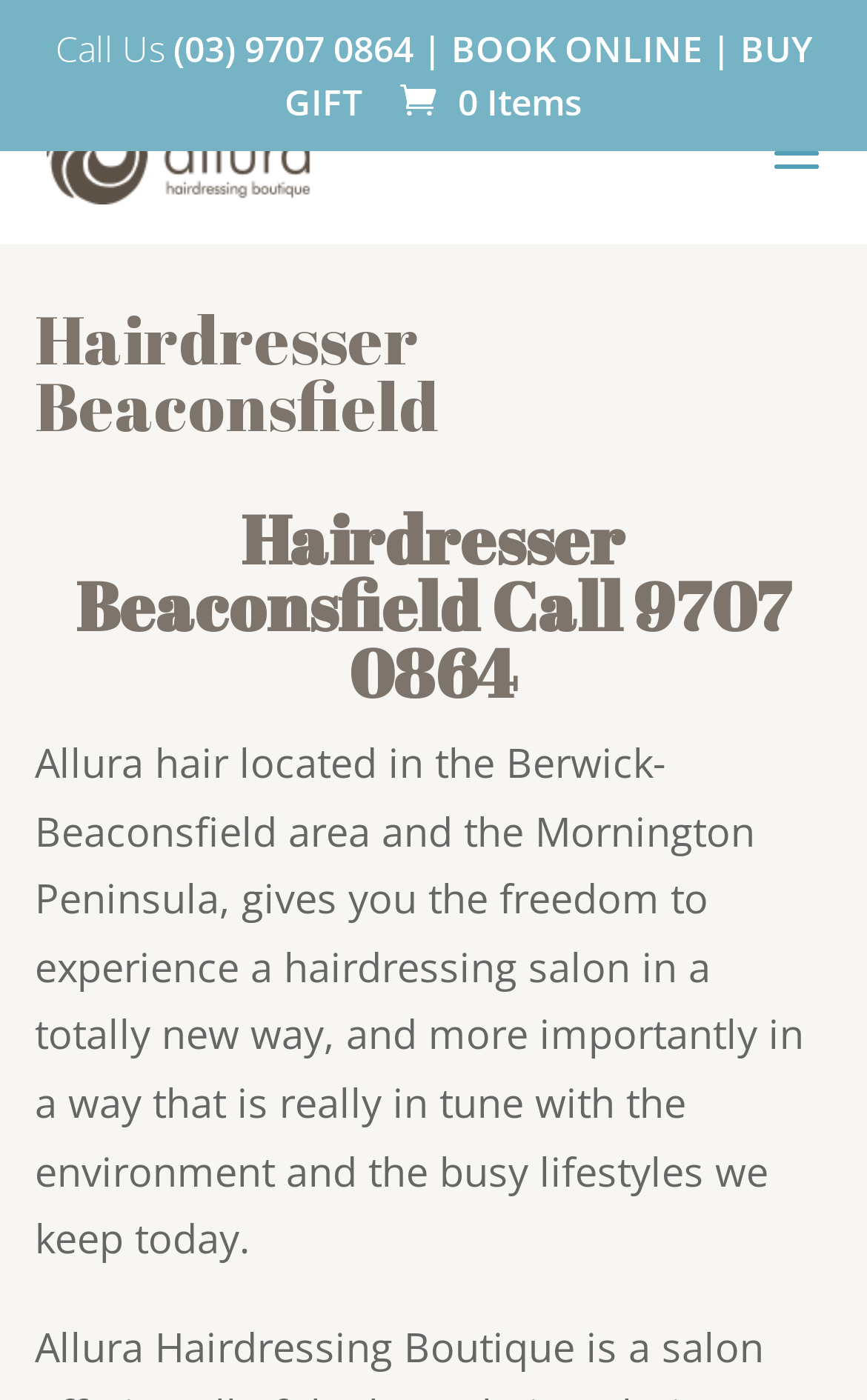What area is the hairdresser located in?
Please provide a single word or phrase based on the screenshot.

Berwick-Beaconsfield area